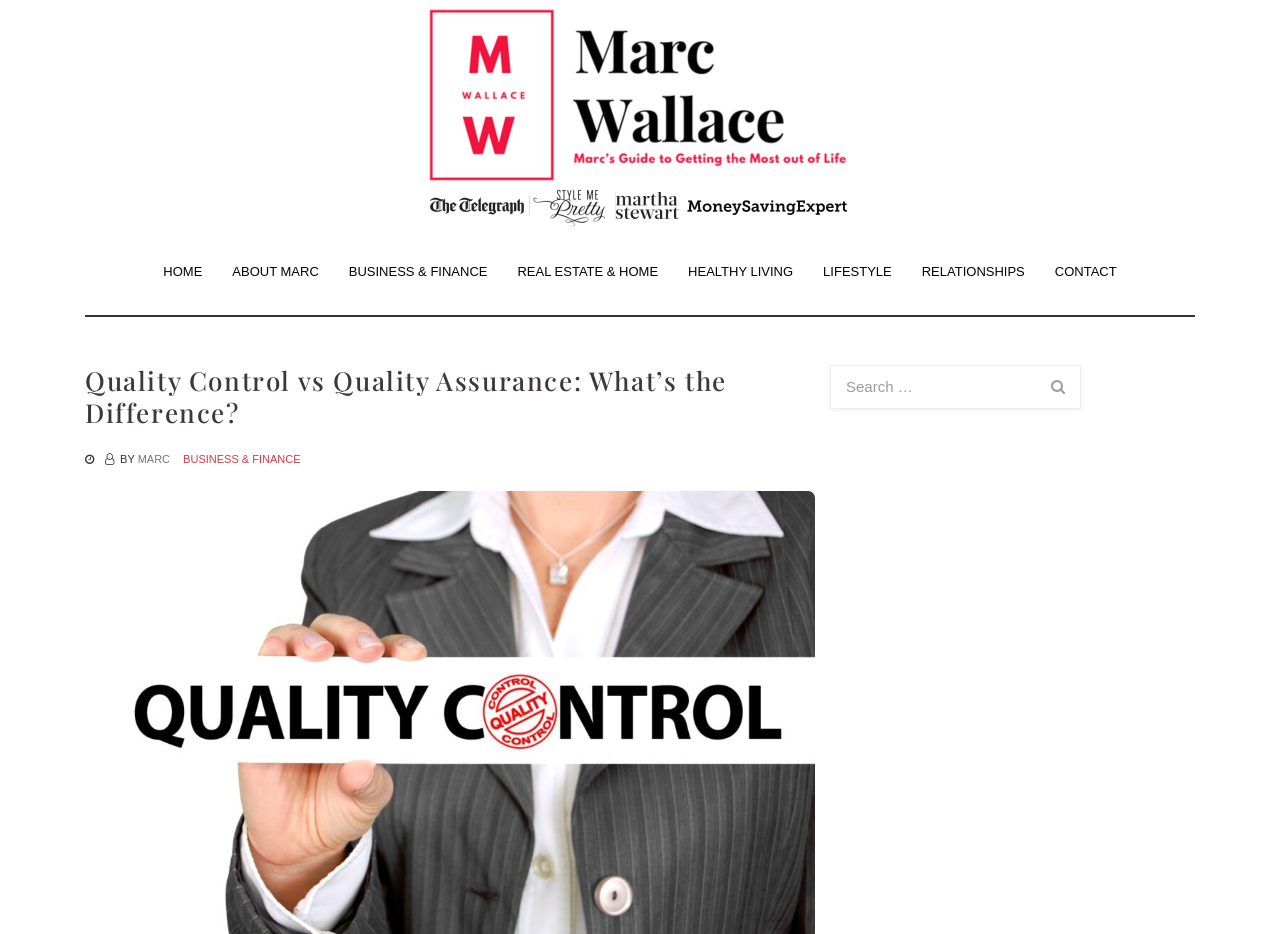Determine the bounding box coordinates of the region that needs to be clicked to achieve the task: "Go to About page".

None